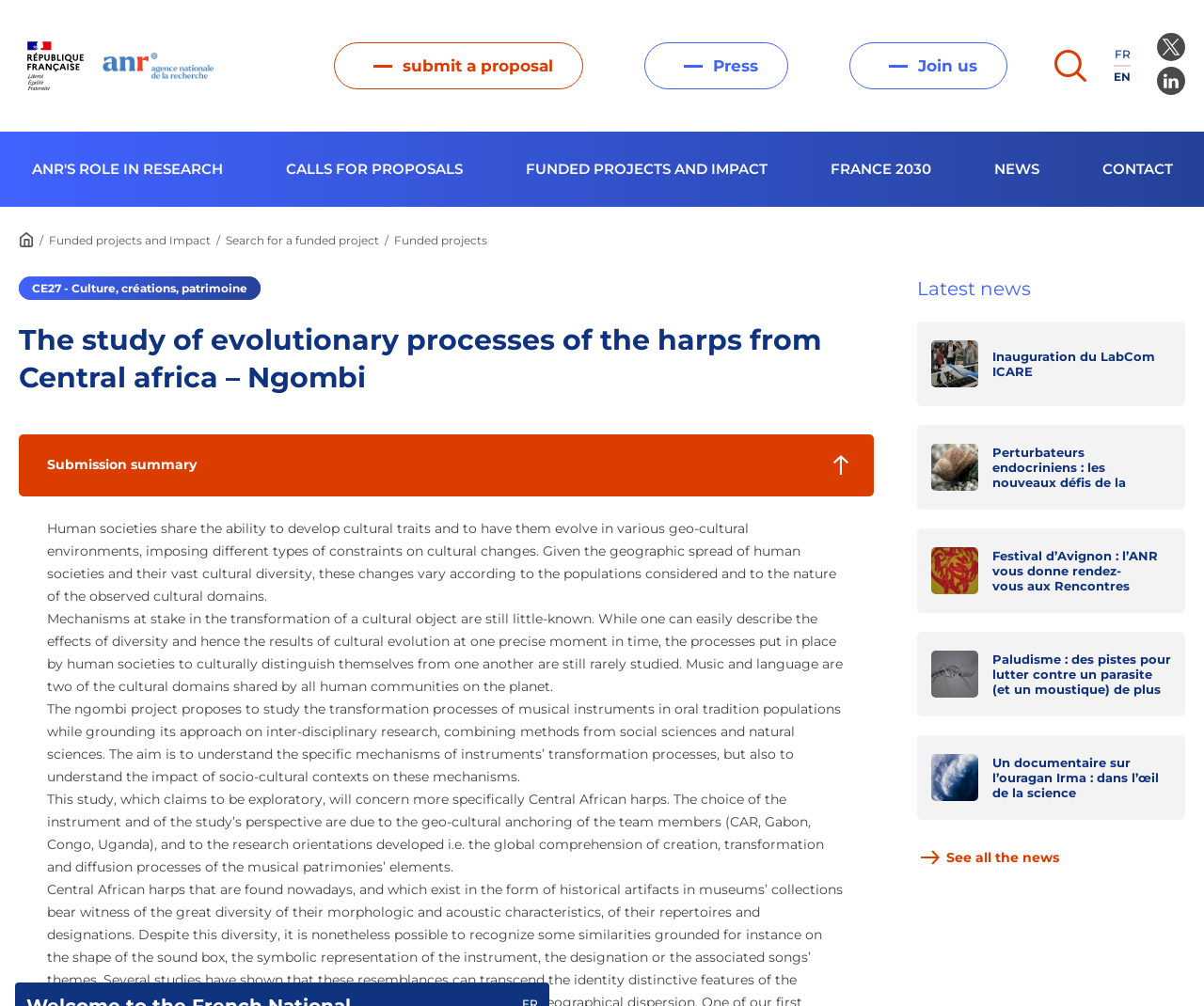What is the focus of the ANR?
Analyze the image and provide a thorough answer to the question.

The question can be answered by looking at the links 'ANR'S ROLE IN RESEARCH', 'CALLS FOR PROPOSALS', 'FUNDED PROJECTS AND IMPACT' which indicate that the ANR is focused on research.